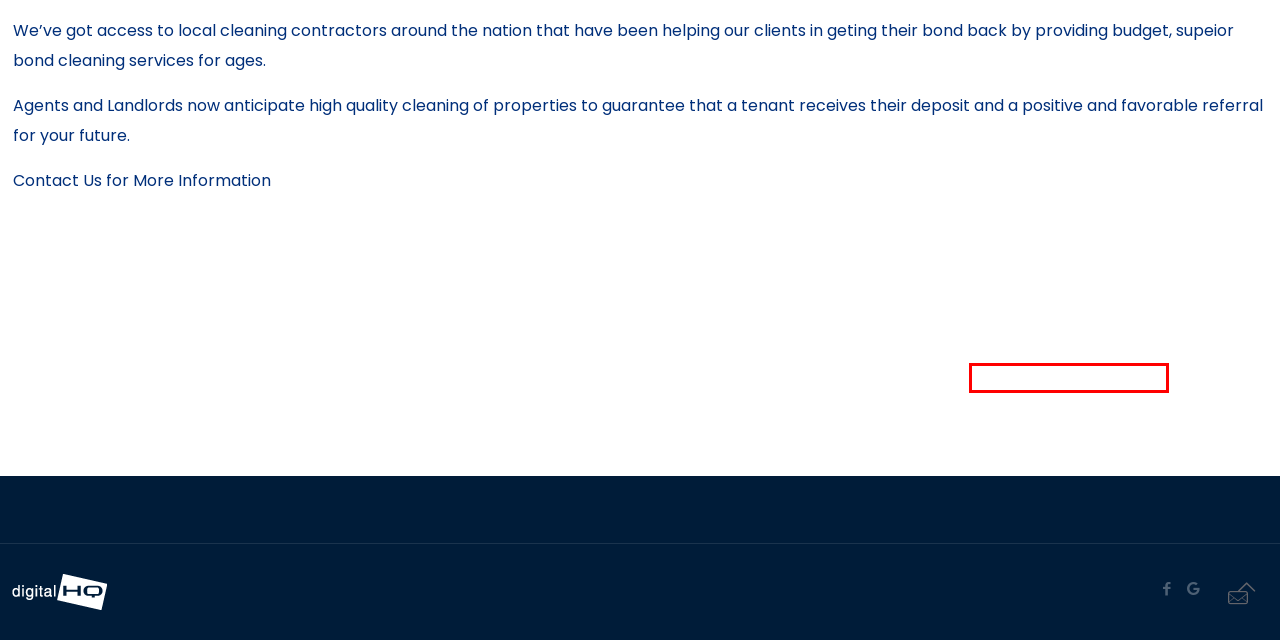Observe the screenshot of a webpage with a red bounding box highlighting an element. Choose the webpage description that accurately reflects the new page after the element within the bounding box is clicked. Here are the candidates:
A. Vacate Cleaning Services in Perth | Alliance Cleaning Services
B. Vacate Cleaning Services in Perth WA | Alliance Cleaning Services
C. Contact Alliance Cleaning Services, Perth Western Australia
D. End of Lease Cleaning in Perth WA | Alliance Cleaning Services
E. About Us - Alliance Cleaning Services, Perth Western Australia
F. Bond Cleaning Perth WA | Get Your Bond Back | Alliance Cleaning
G. Cleaning Quote / Booking | Vacate Cleaning Services in Perth WA | Alliance Cleaning Services
H. ✅ Website Design | Affordable Websites for Small Businesses

D